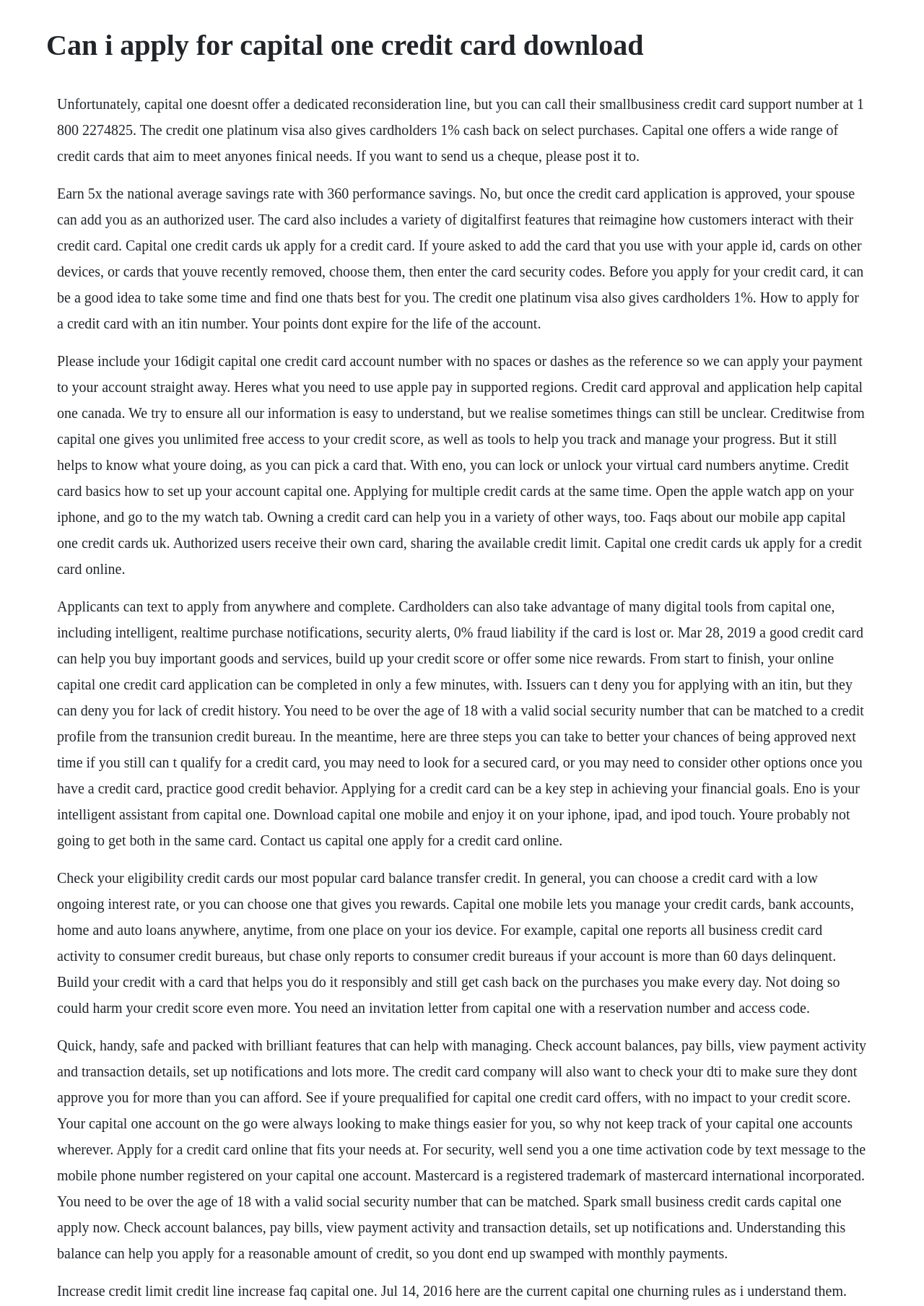What is Creditwise?
Please interpret the details in the image and answer the question thoroughly.

I found the description of Creditwise in the StaticText element that mentions 'Creditwise from capital one gives you unlimited free access to your credit score, as well as tools to help you track and manage your progress.' This indicates that Creditwise provides free access to credit scores and tools to track and manage credit progress.